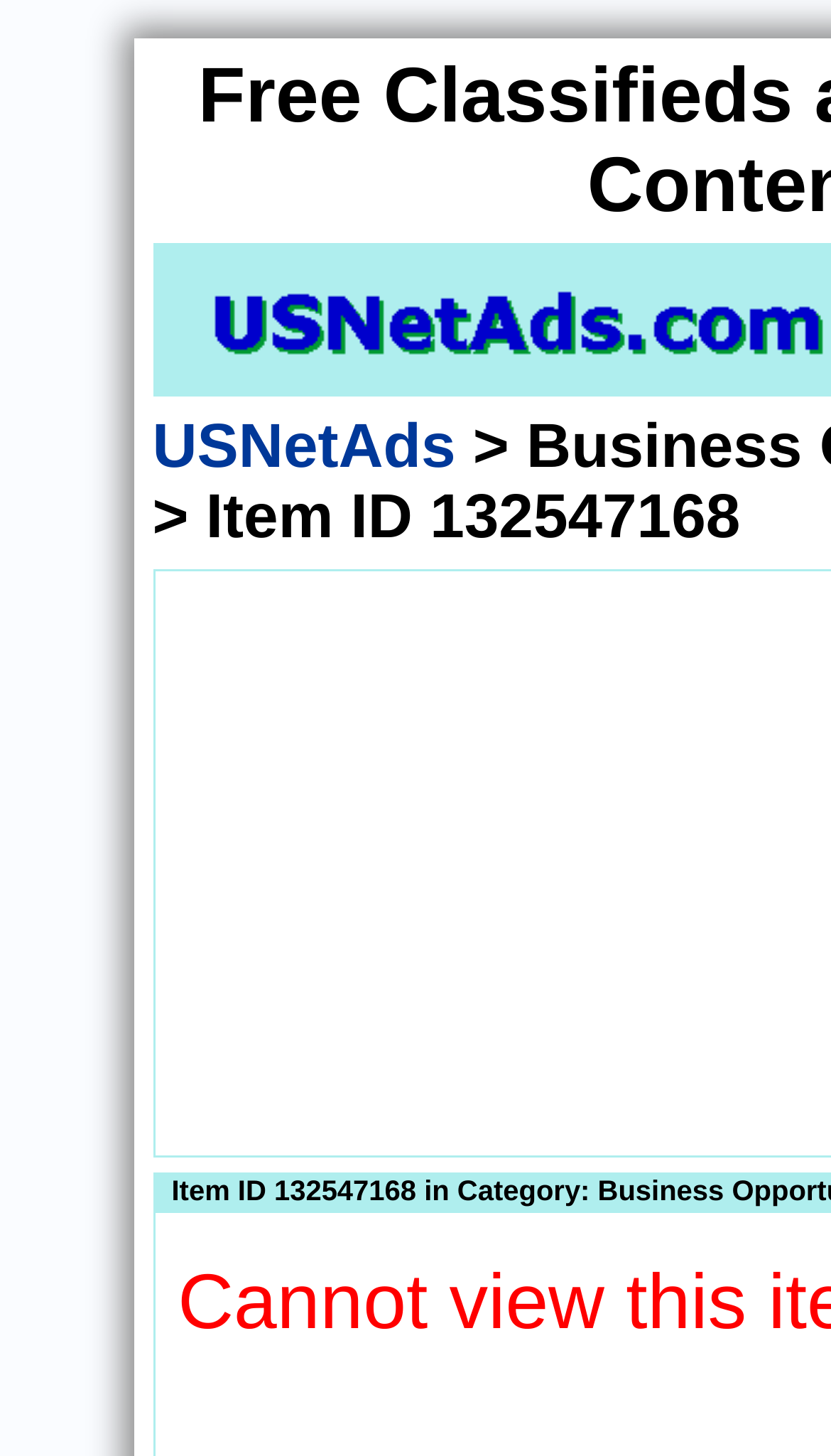Determine which piece of text is the heading of the webpage and provide it.

Free Classifieds at USNetAds.com - View Item Content by ID 132547168